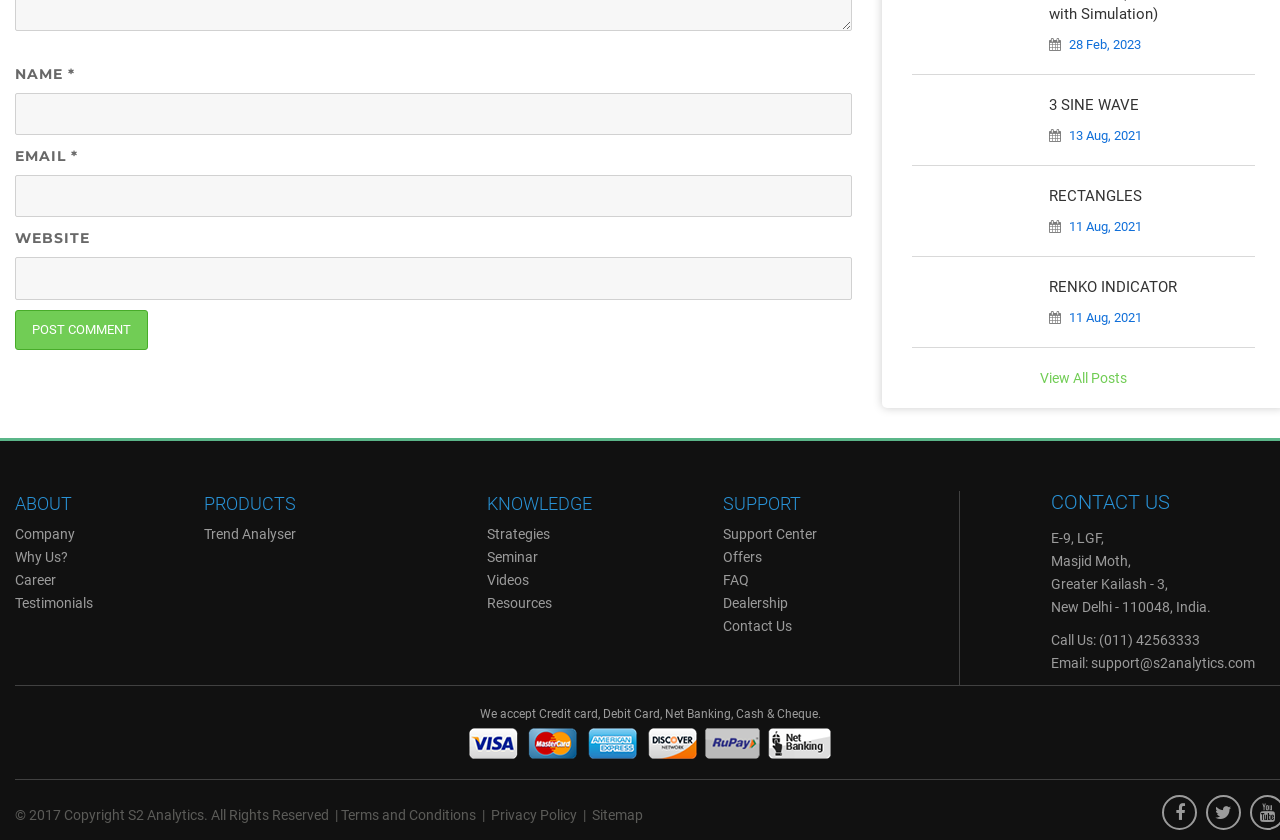Specify the bounding box coordinates of the area that needs to be clicked to achieve the following instruction: "Contact Us".

[0.821, 0.585, 0.98, 0.616]